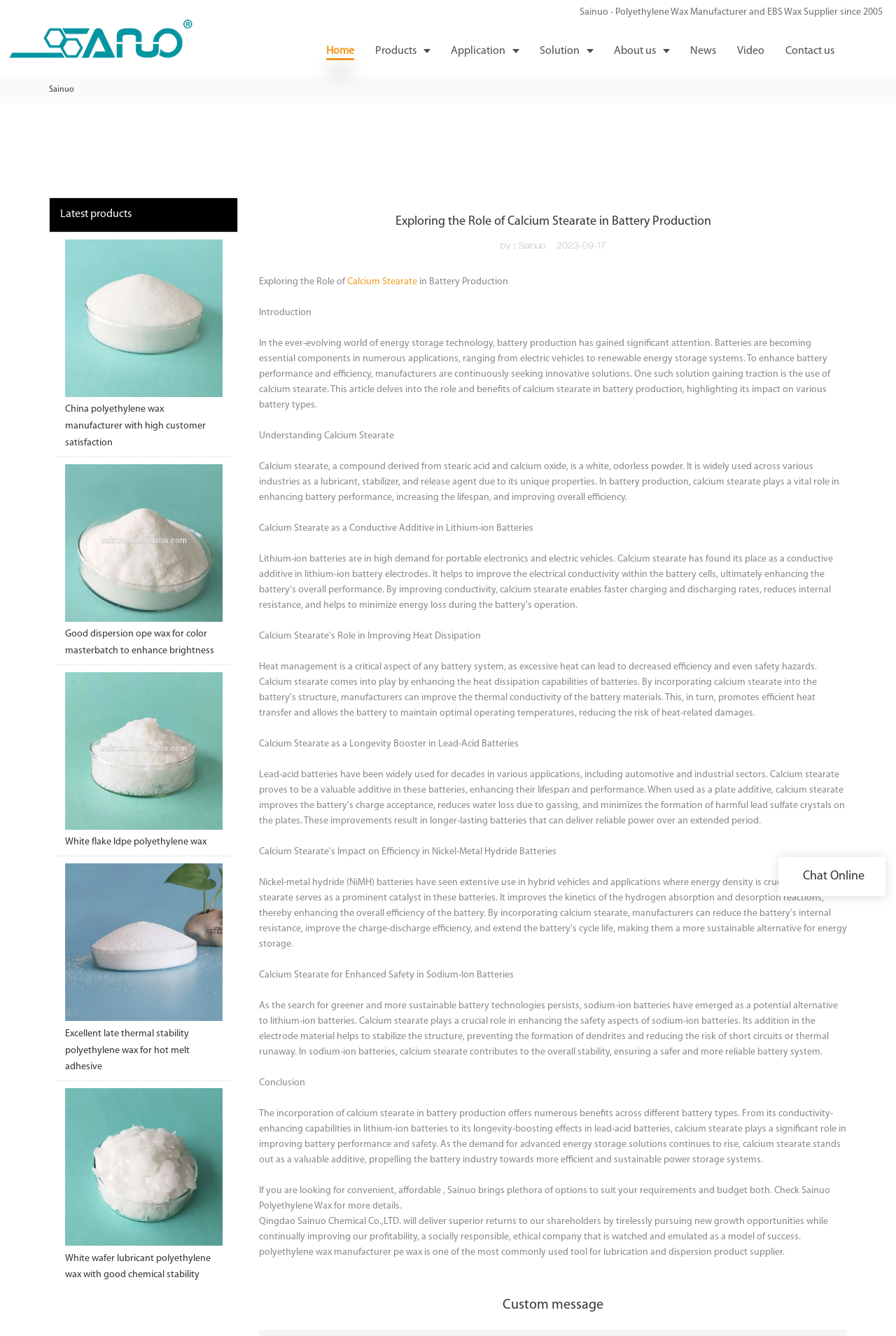Please locate the bounding box coordinates of the element that should be clicked to achieve the given instruction: "Click the logo".

[0.01, 0.005, 0.244, 0.052]